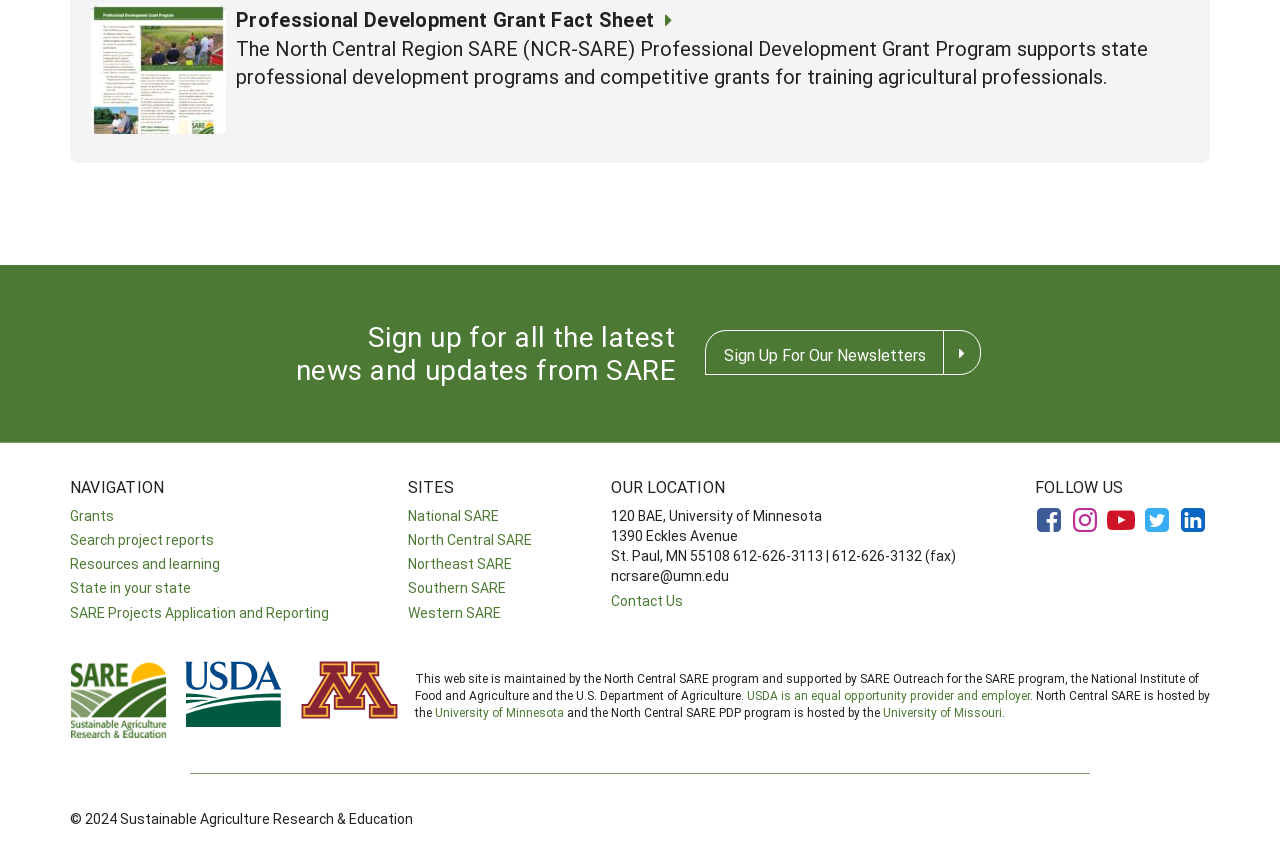Identify and provide the bounding box coordinates of the UI element described: "Our linkedin page". The coordinates should be formatted as [left, top, right, bottom], with each number being a float between 0 and 1.

[0.921, 0.585, 0.943, 0.629]